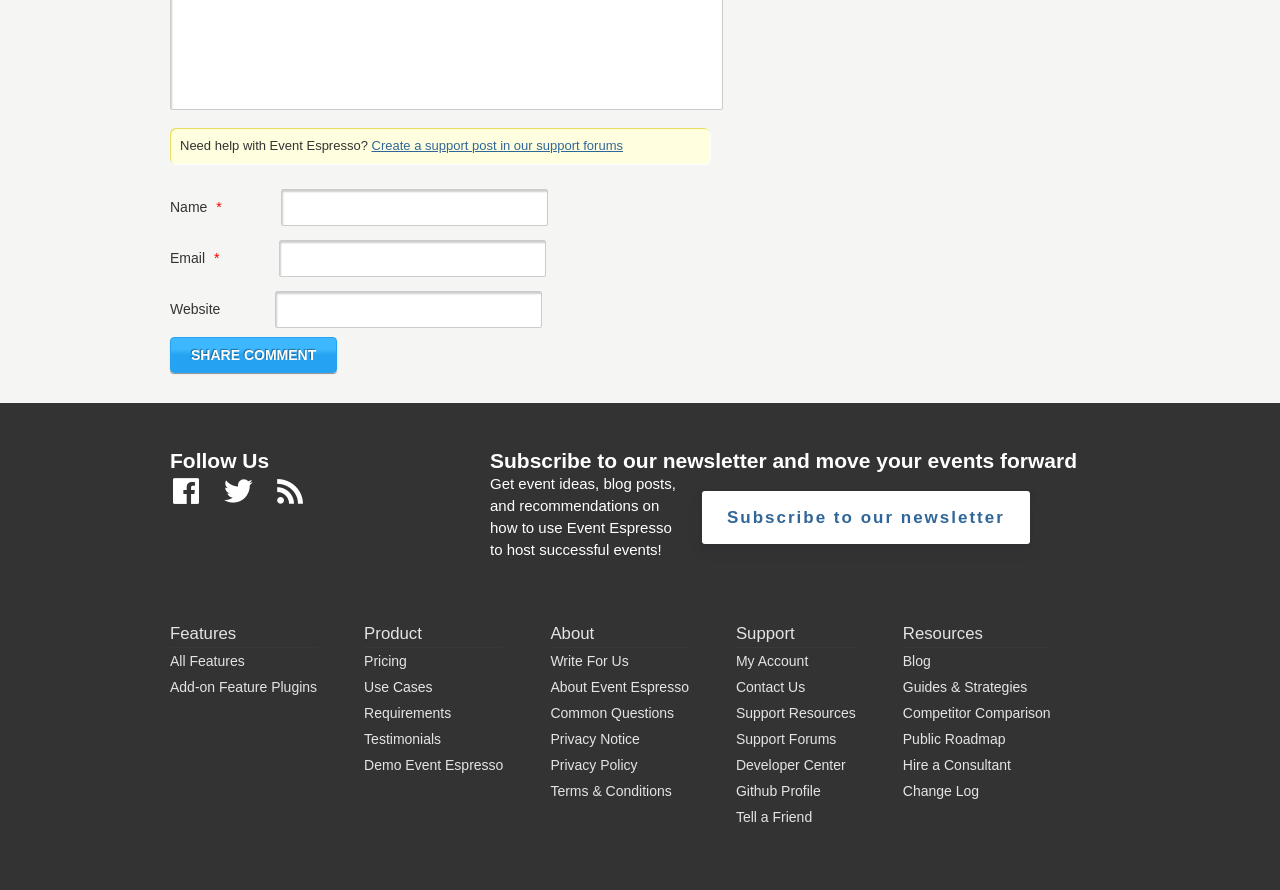Find the bounding box coordinates for the area that must be clicked to perform this action: "Contact us".

[0.575, 0.761, 0.669, 0.784]